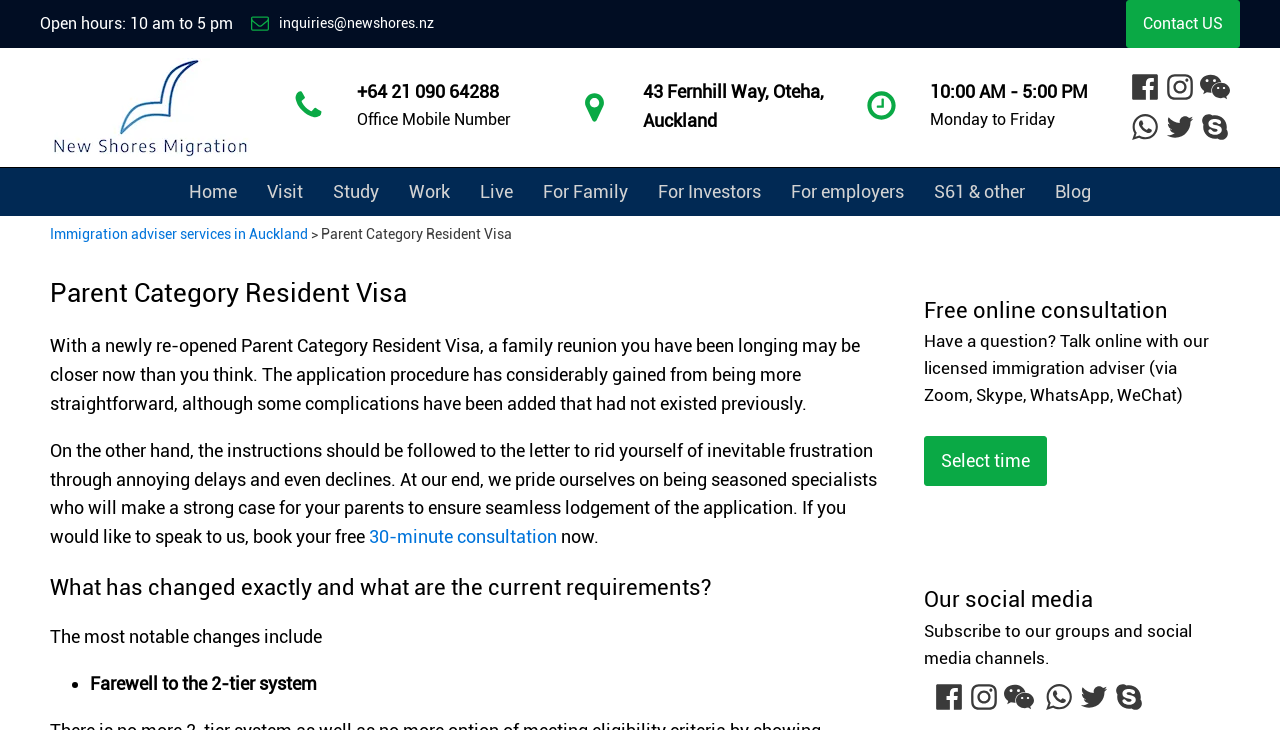Find the bounding box of the web element that fits this description: "Immigration adviser services in Auckland".

[0.039, 0.31, 0.241, 0.332]